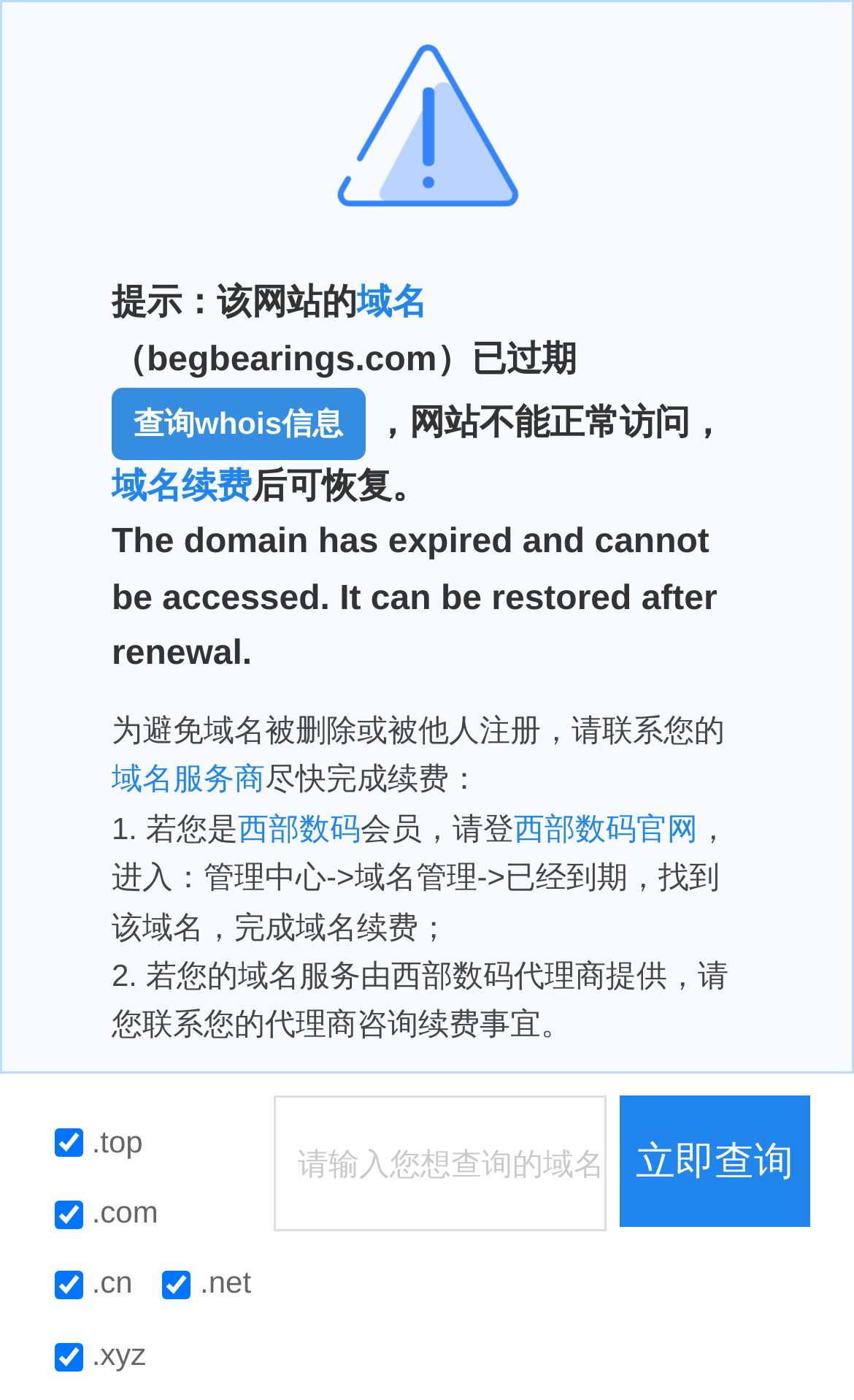What is the consequence of not renewing the domain?
Please ensure your answer is as detailed and informative as possible.

If the domain is not renewed, it may be deleted or registered by others, which is why it is recommended to contact the domain service provider as soon as possible to complete the renewal.